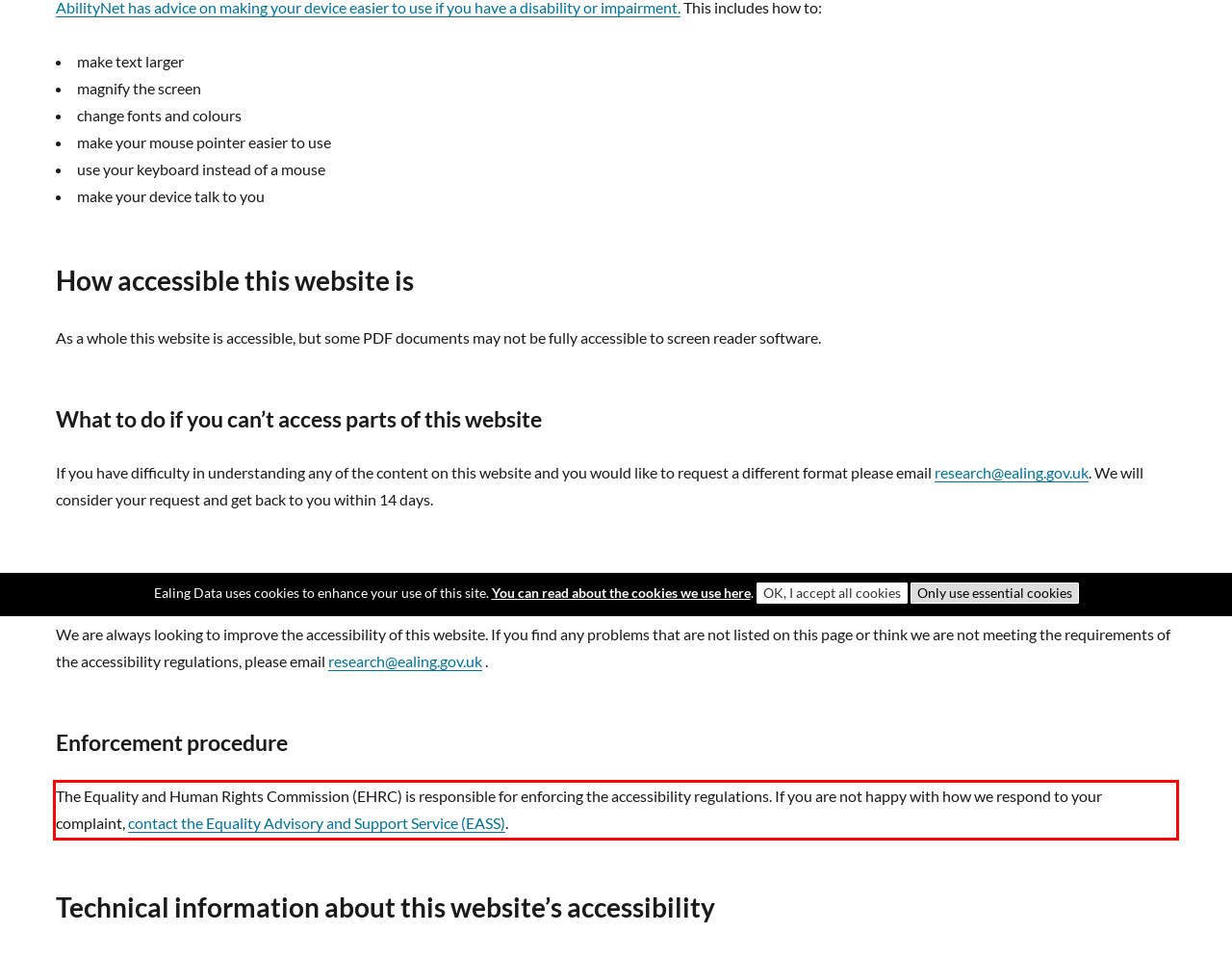Please take the screenshot of the webpage, find the red bounding box, and generate the text content that is within this red bounding box.

The Equality and Human Rights Commission (EHRC) is responsible for enforcing the accessibility regulations. If you are not happy with how we respond to your complaint, contact the Equality Advisory and Support Service (EASS).